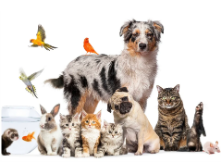What is above the group of pets?
Using the image as a reference, answer with just one word or a short phrase.

Colorful birds